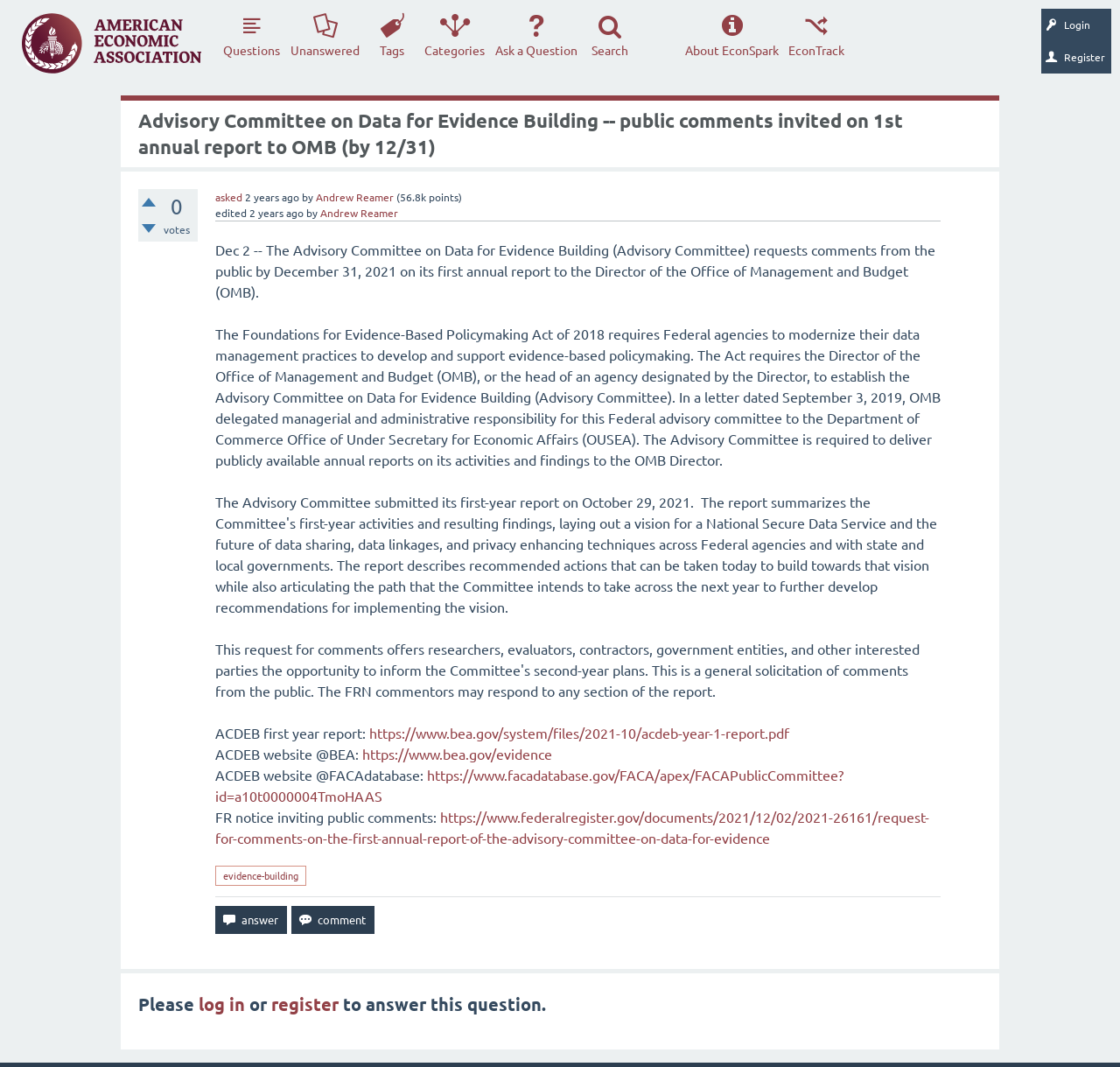Please provide a one-word or short phrase answer to the question:
How many points does Andrew Reamer have?

56.8k